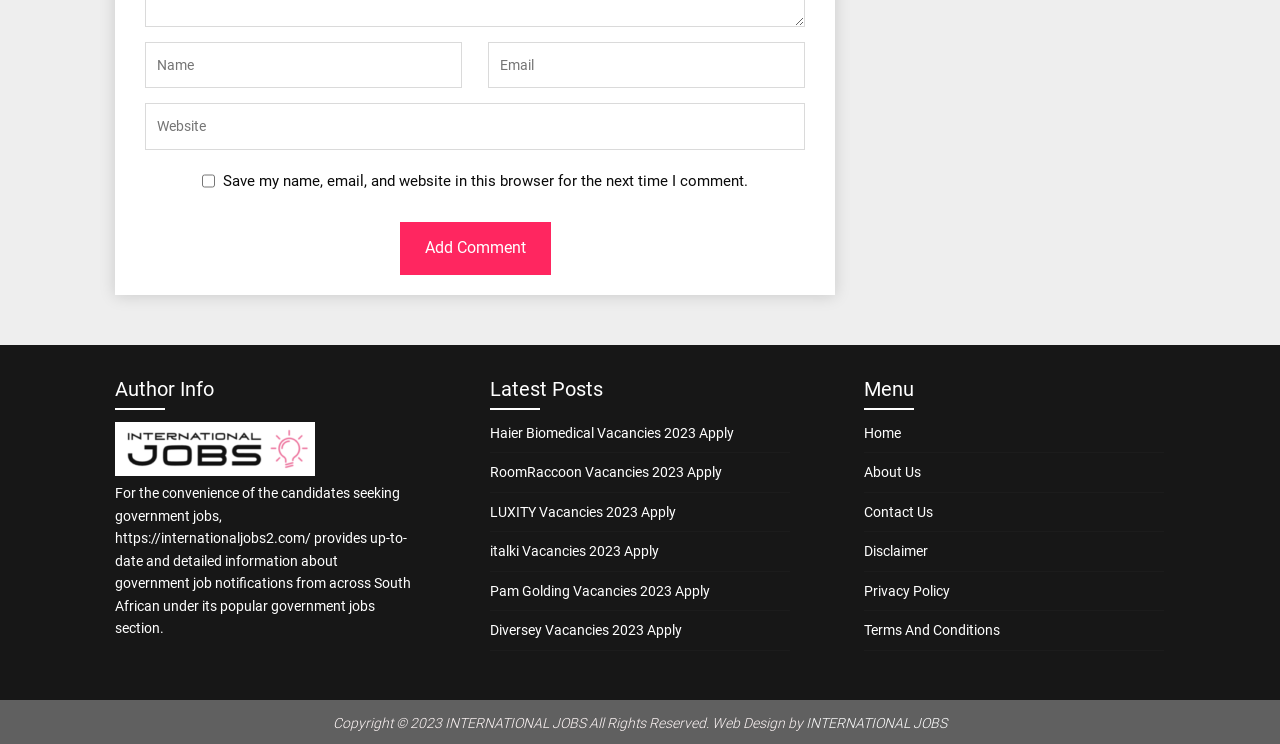Provide the bounding box coordinates of the area you need to click to execute the following instruction: "Go to Home".

[0.675, 0.571, 0.704, 0.592]